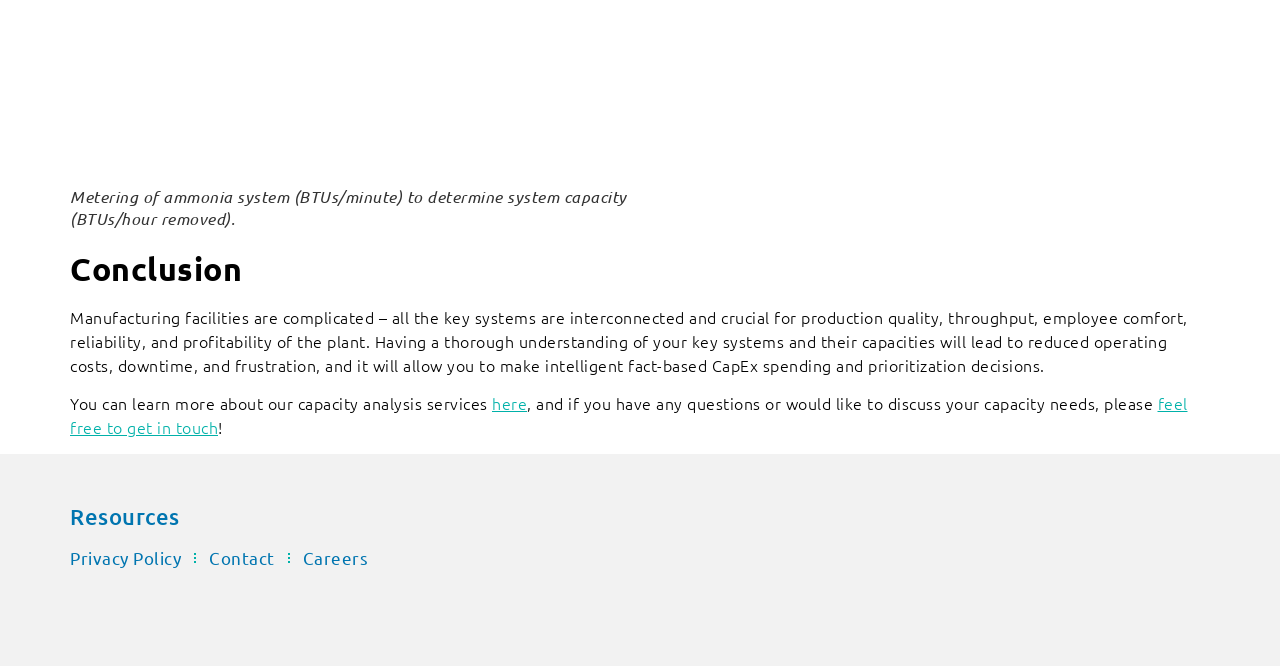Review the image closely and give a comprehensive answer to the question: What is the name of the organization?

The image at the bottom of the webpage has the text 'Safe Water Social Ventures', which suggests that it is the name of the organization.